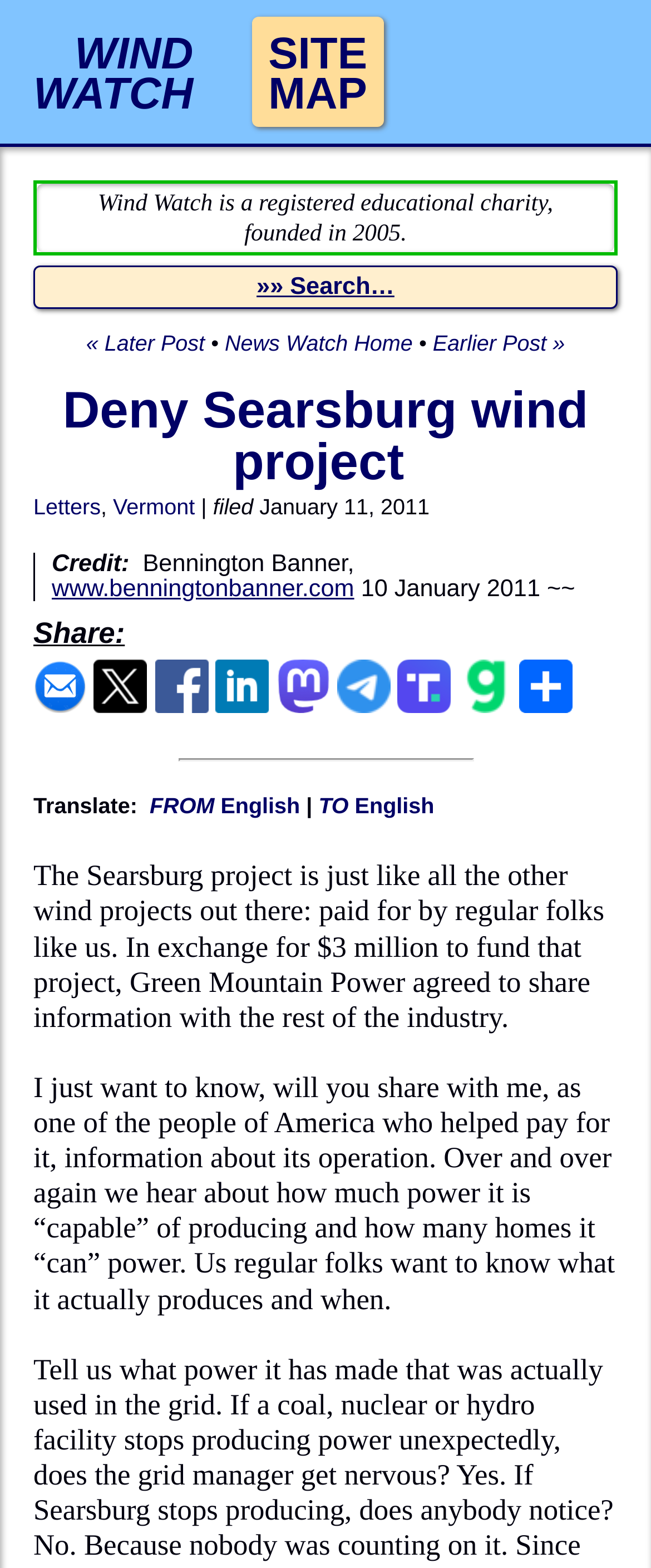Give a one-word or phrase response to the following question: What is the name of the charity mentioned?

Wind Watch